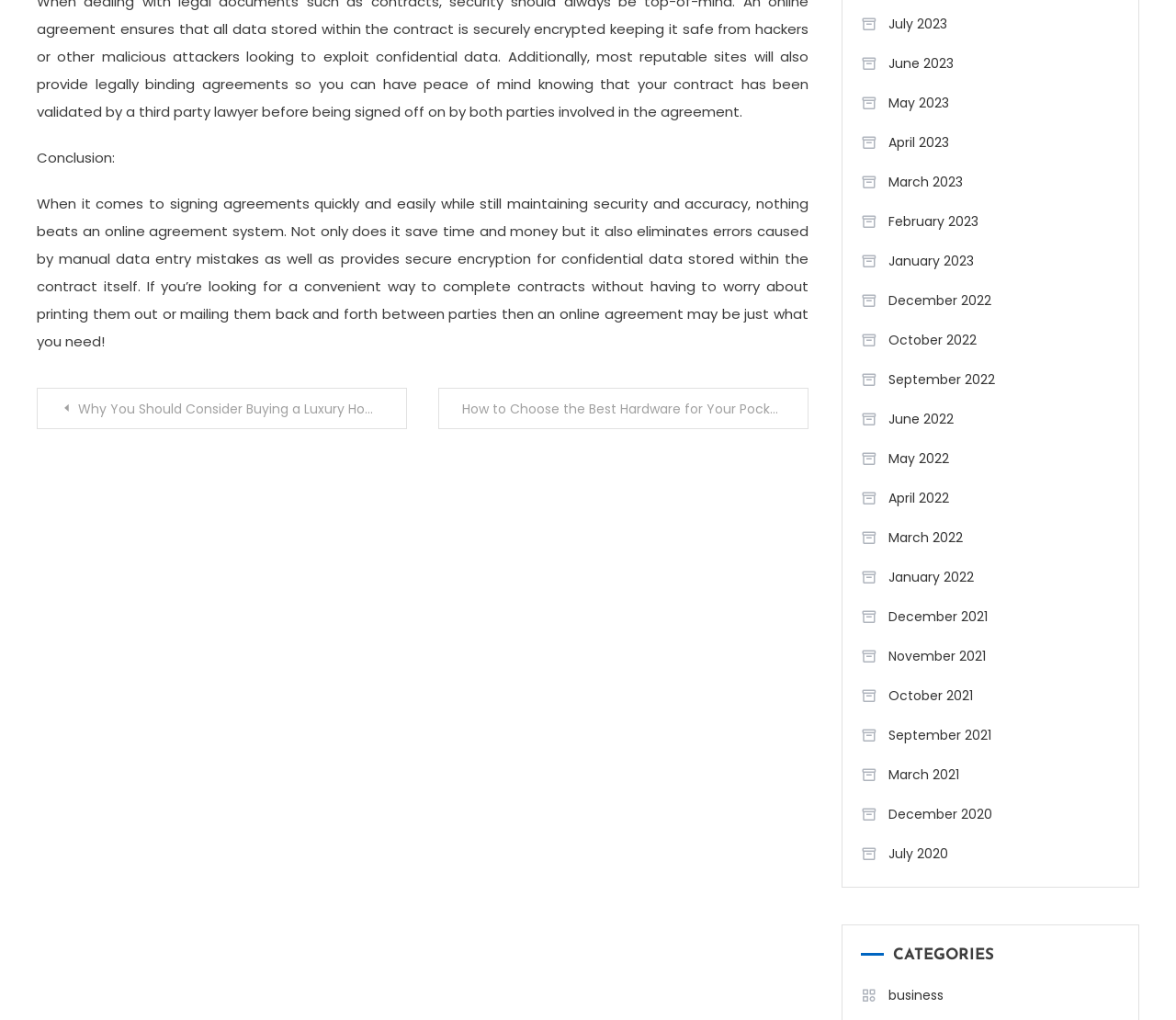How many navigation links are available?
Using the visual information, reply with a single word or short phrase.

2